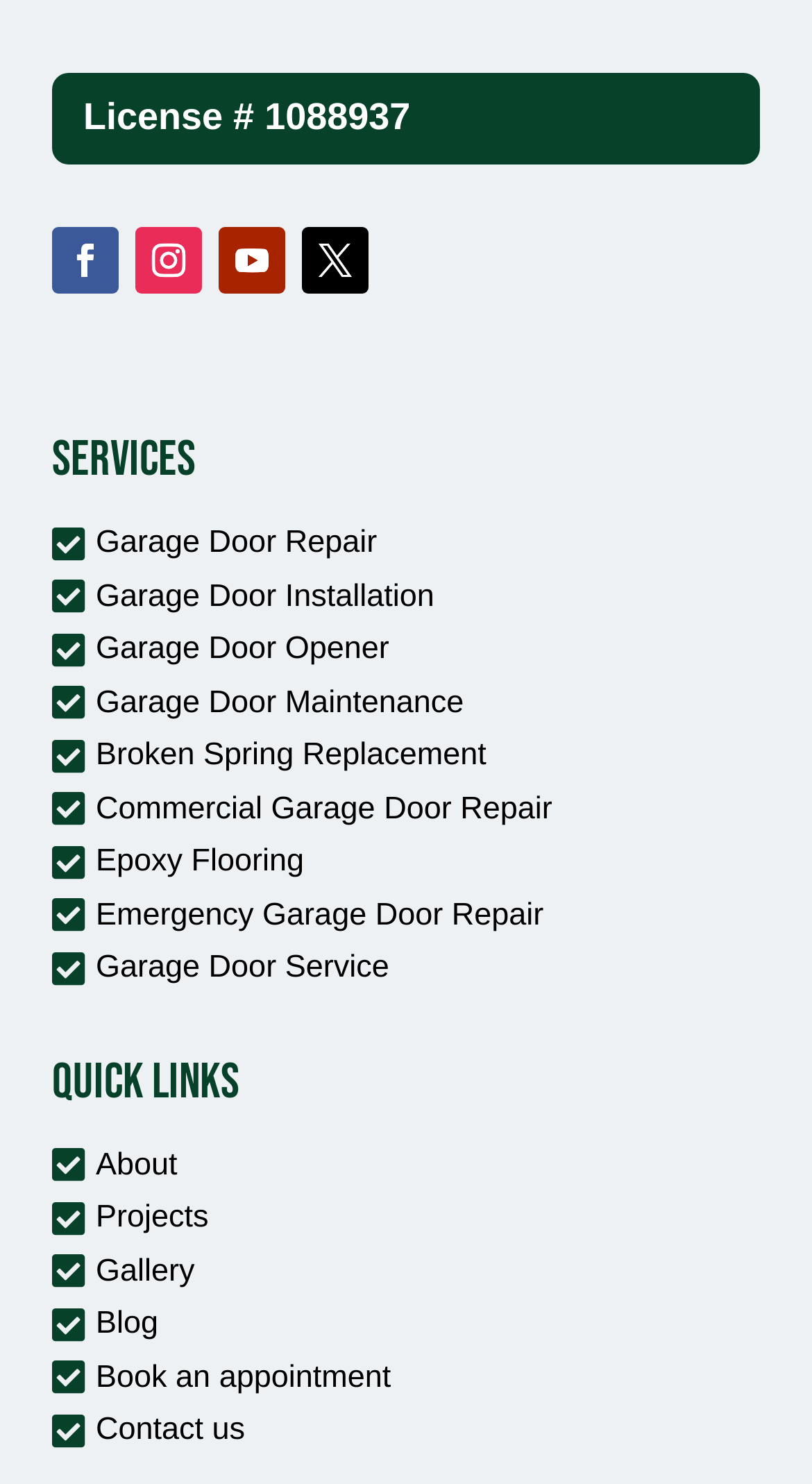How many quick links are listed on the webpage?
Using the information presented in the image, please offer a detailed response to the question.

The quick links are listed at the bottom of the webpage, and there are 8 links listed under the 'QUICK LINKS' heading.